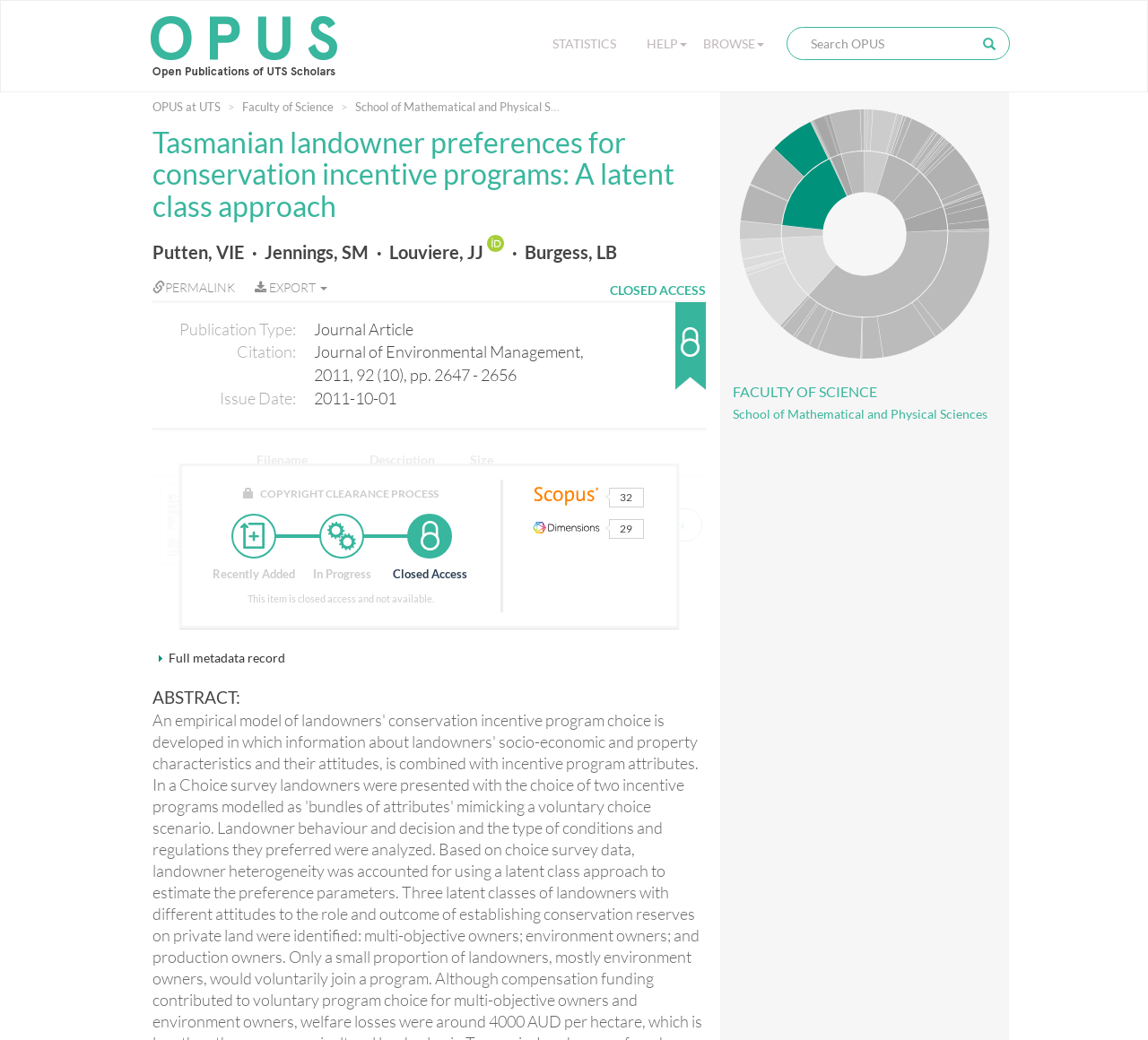Find and provide the bounding box coordinates for the UI element described with: "Statistics".

[0.474, 0.025, 0.544, 0.058]